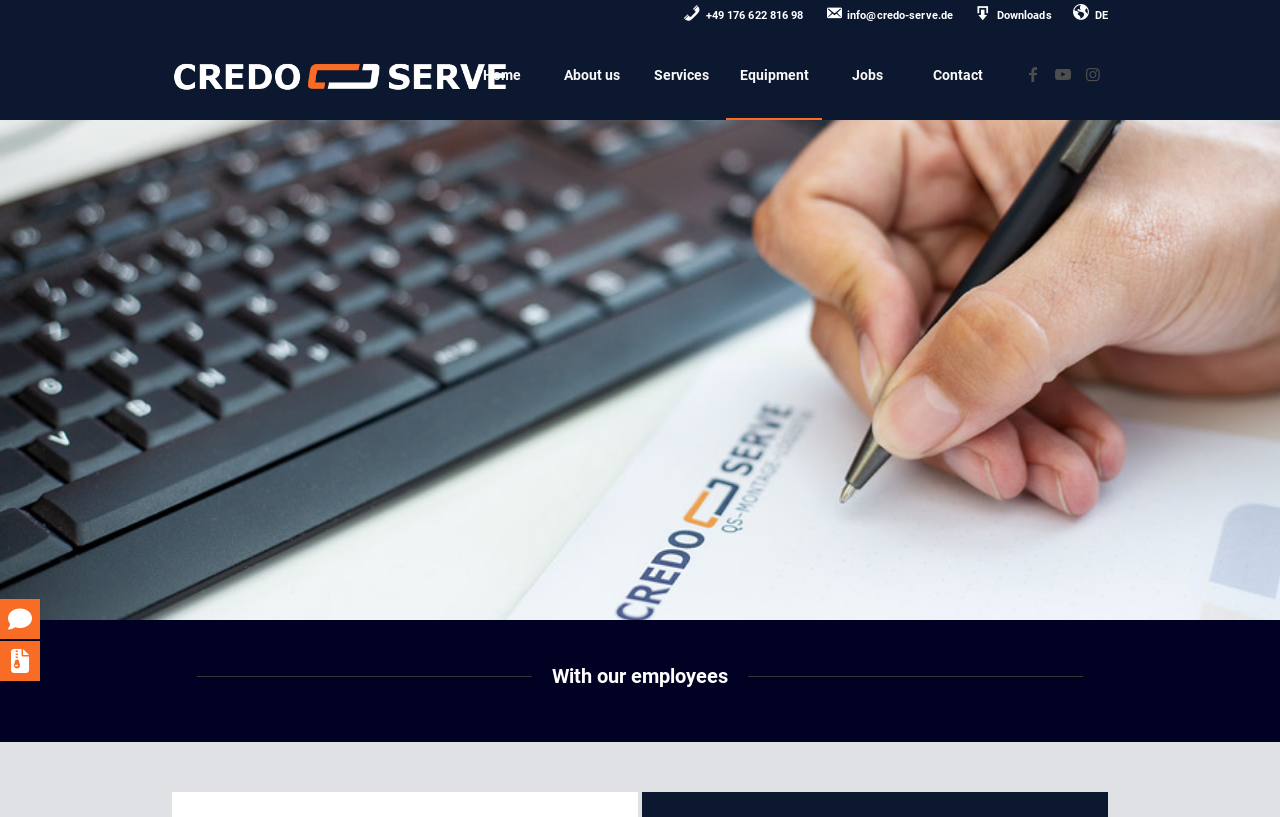Please specify the bounding box coordinates of the region to click in order to perform the following instruction: "View equipment information".

[0.567, 0.038, 0.642, 0.146]